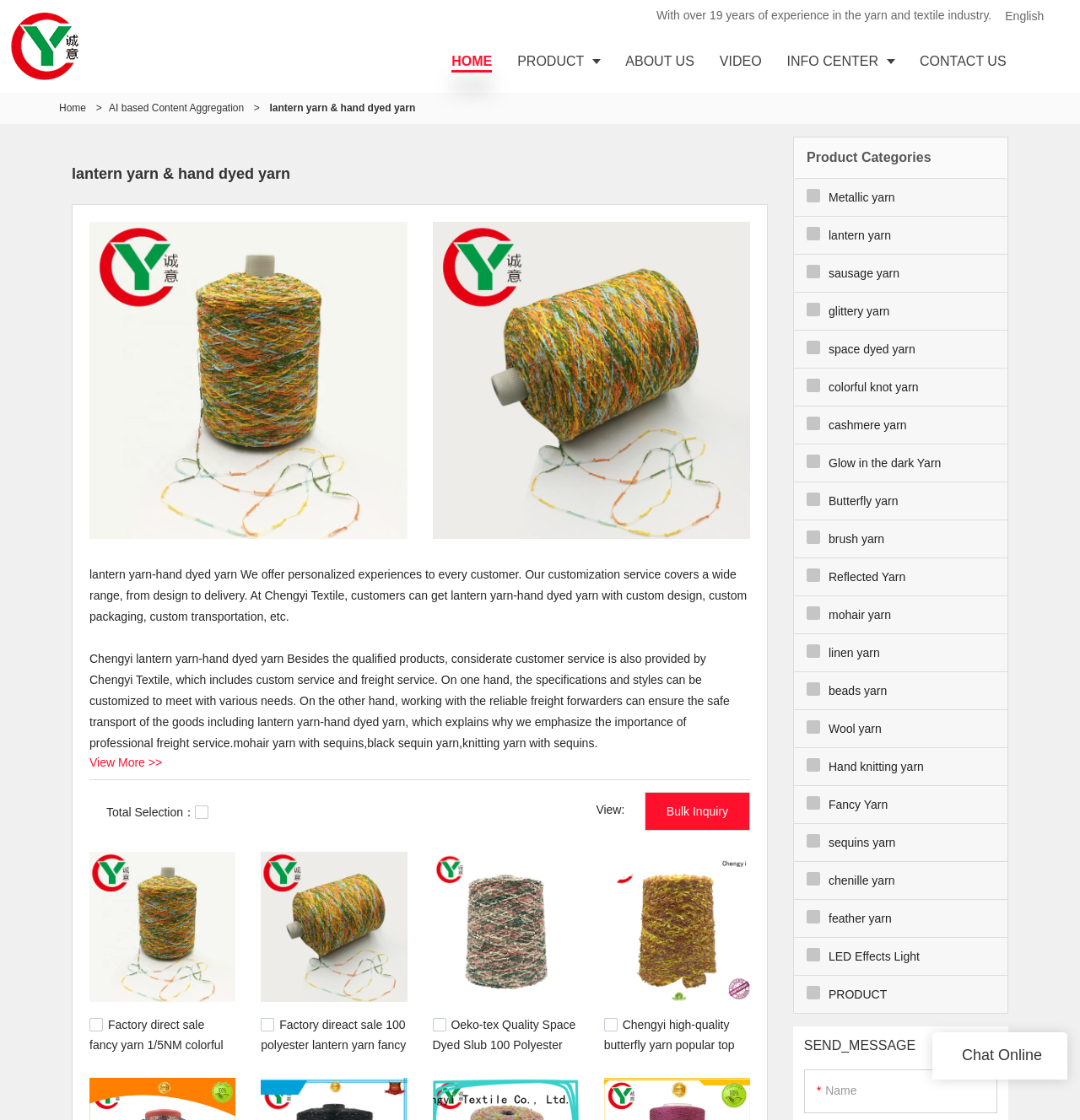What is the name of the company that manufactures knitting yarn?
Please answer the question with a single word or phrase, referencing the image.

Chengyi